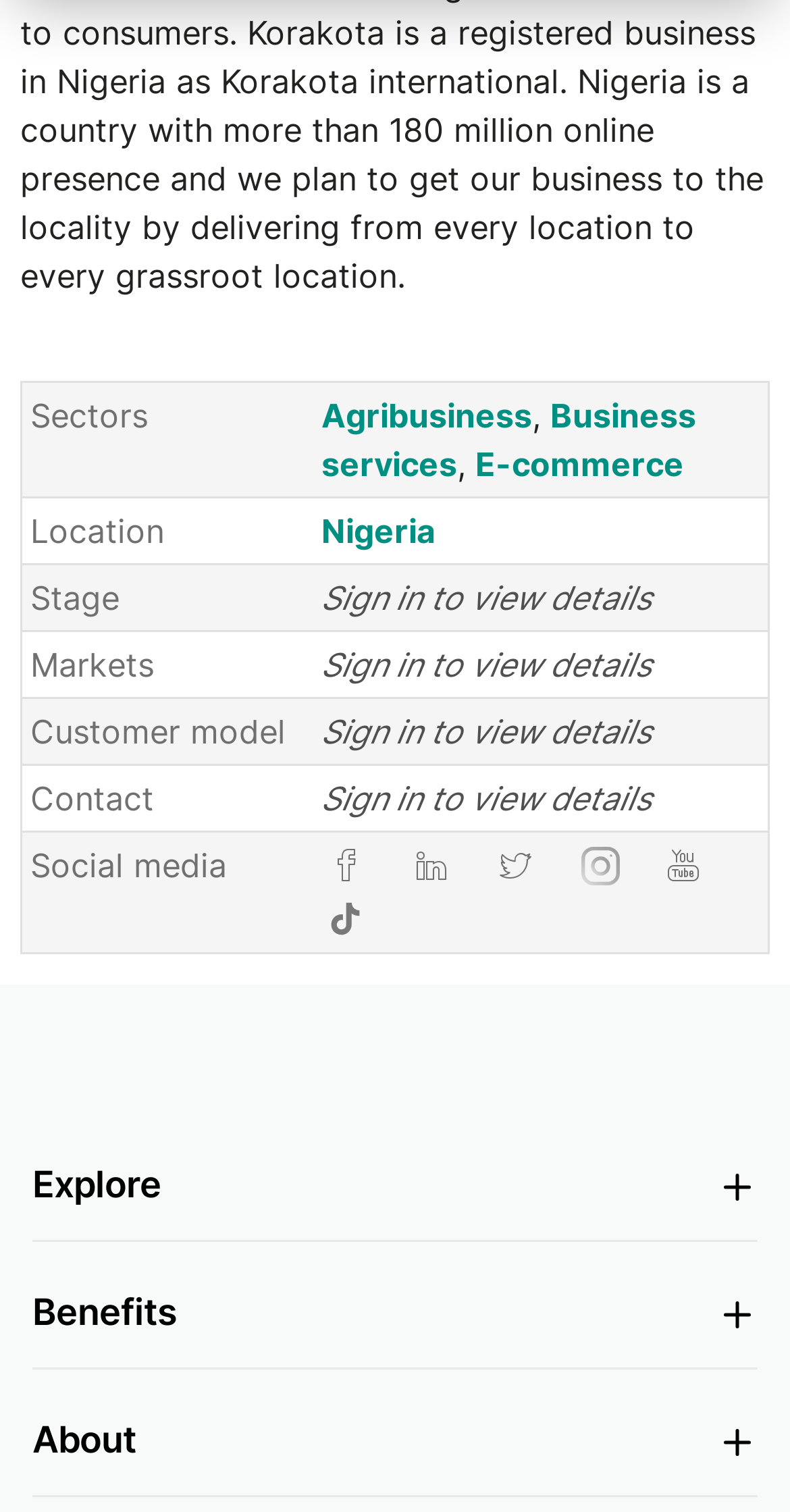Determine the bounding box coordinates in the format (top-left x, top-left y, bottom-right x, bottom-right y). Ensure all values are floating point numbers between 0 and 1. Identify the bounding box of the UI element described by: aria-label="South Fellowship Church"

None